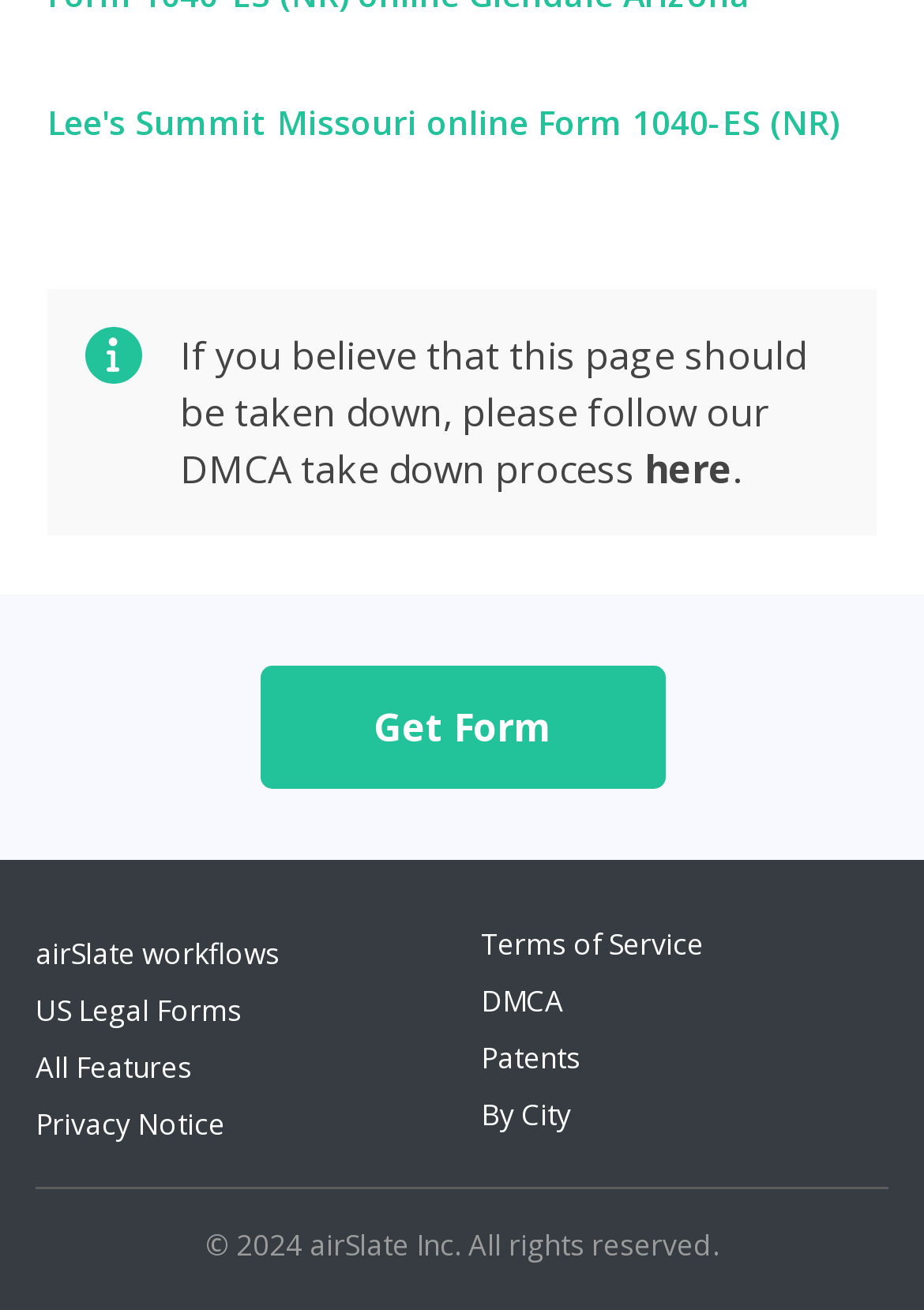Determine the bounding box coordinates of the clickable region to carry out the instruction: "Go to the 'Newsroom' page again".

None